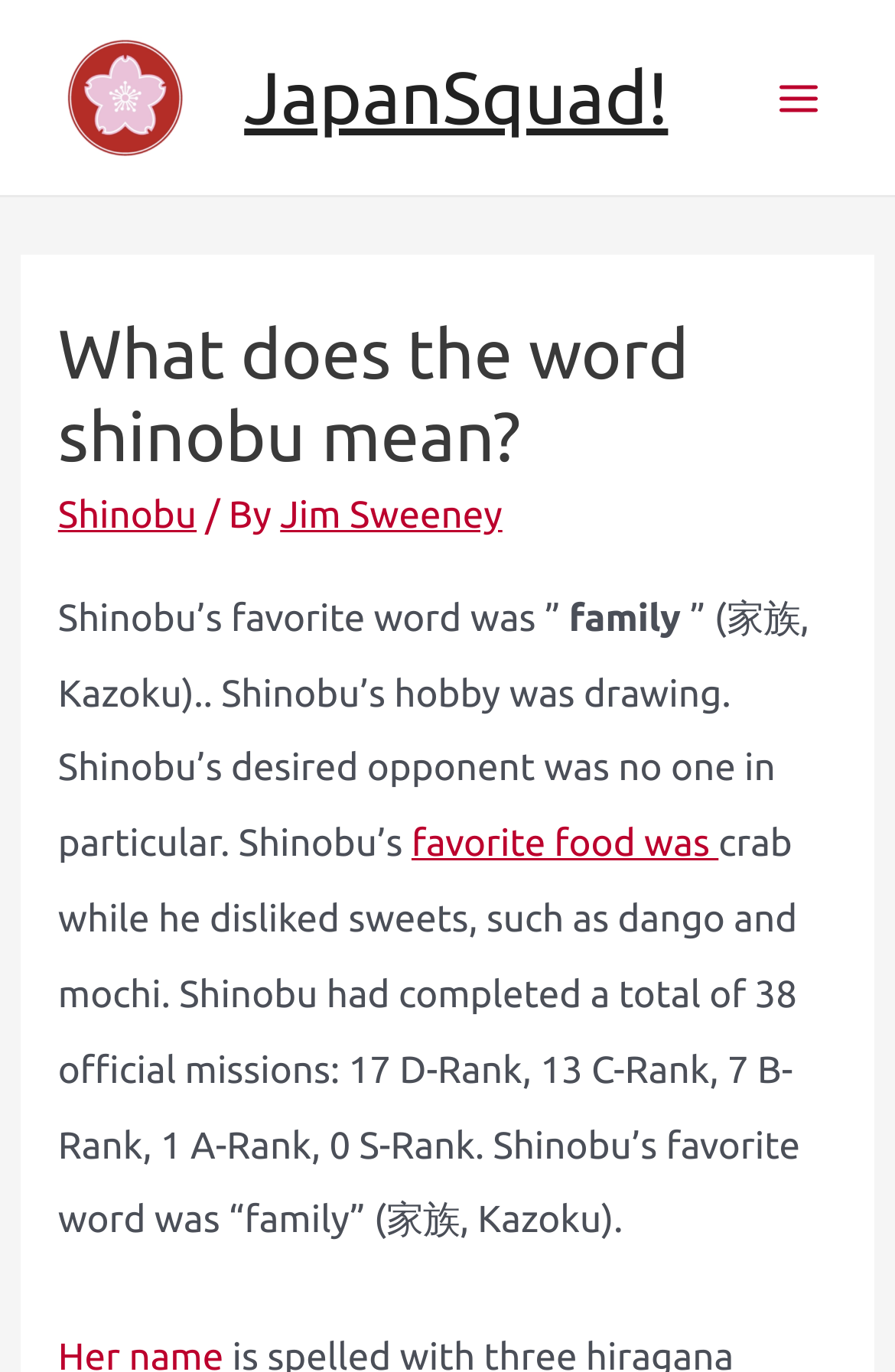What is Shinobu's favorite word?
Observe the image and answer the question with a one-word or short phrase response.

family